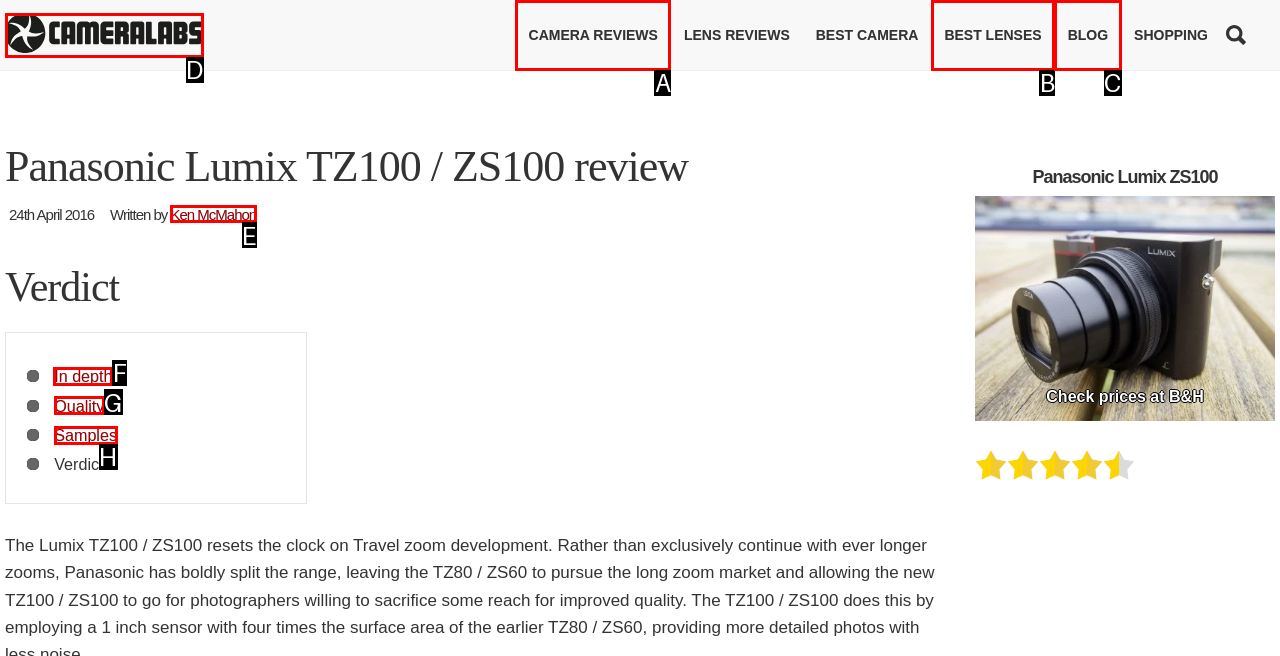Determine the letter of the UI element that you need to click to perform the task: View in-depth review.
Provide your answer with the appropriate option's letter.

F